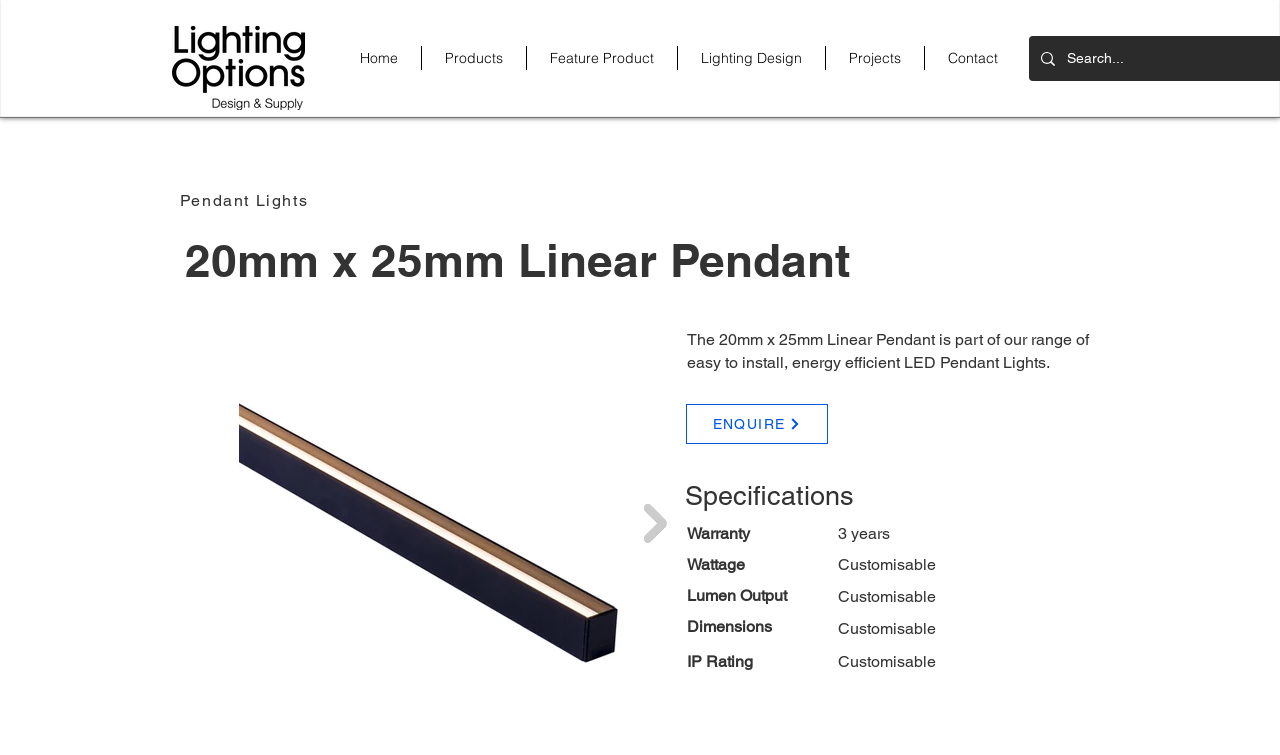Provide a thorough summary of the webpage.

The webpage is about a specific product, the 20mm x 25mm Linear Pendant, which is a type of LED Pendant Light. At the top left corner, there is a logo of the company, LO, with a tagline. Below the logo, there is a navigation menu with links to different sections of the website, including Home, Products, Feature Product, Lighting Design, Projects, and Contact.

On the top right side, there is a link to Pendant Lights. Below this link, the product name, 20mm x 25mm Linear Pendant, is displayed as a heading. There are two buttons with the same label, "20mm x 25mm - CUSTOM LINEAR PENDANT", which are likely used to customize the product. These buttons are positioned side by side, taking up most of the width of the page.

Below the product name, there is a brief description of the product, stating that it is an easy-to-install, energy-efficient LED Pendant Light. Next to this description, there is a button to Enquire about the product.

Further down, there is a section titled "Specifications", which lists various details about the product, including Warranty, Wattage, Lumen Output, Dimensions, and IP Rating. Each specification is displayed as a label with its corresponding value.

At the bottom right corner, there is a button labeled "Next Item", which is likely used to navigate to the next product.